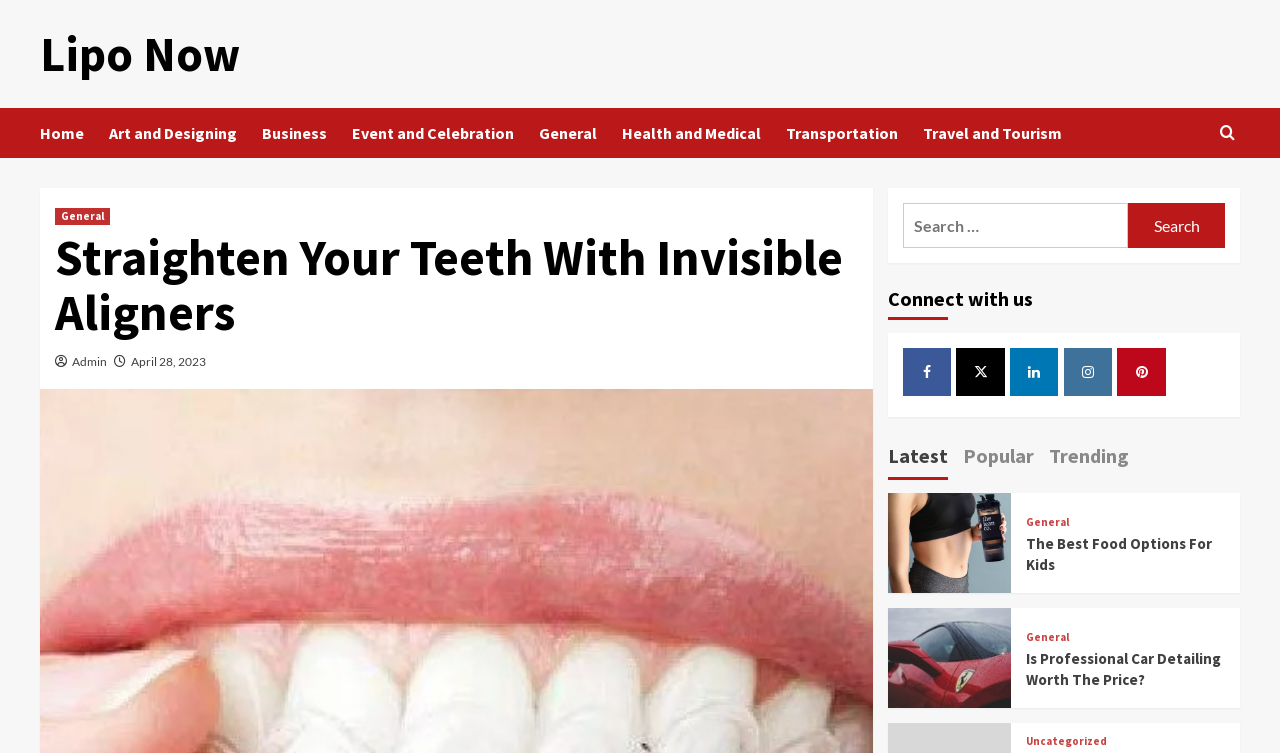Please find and give the text of the main heading on the webpage.

Straighten Your Teeth With Invisible Aligners